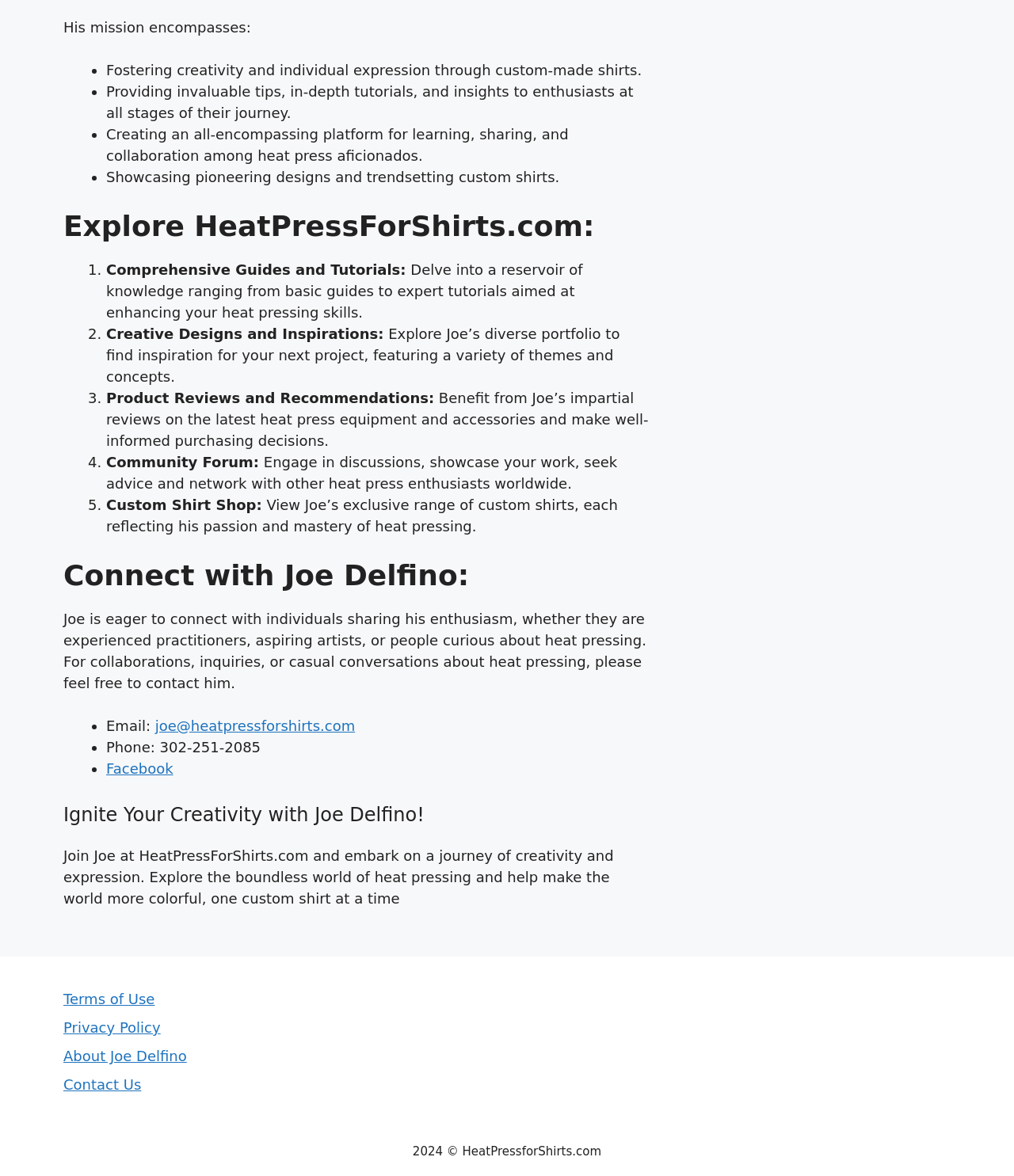Provide the bounding box coordinates of the UI element that matches the description: "Terms of Use".

[0.062, 0.842, 0.153, 0.857]